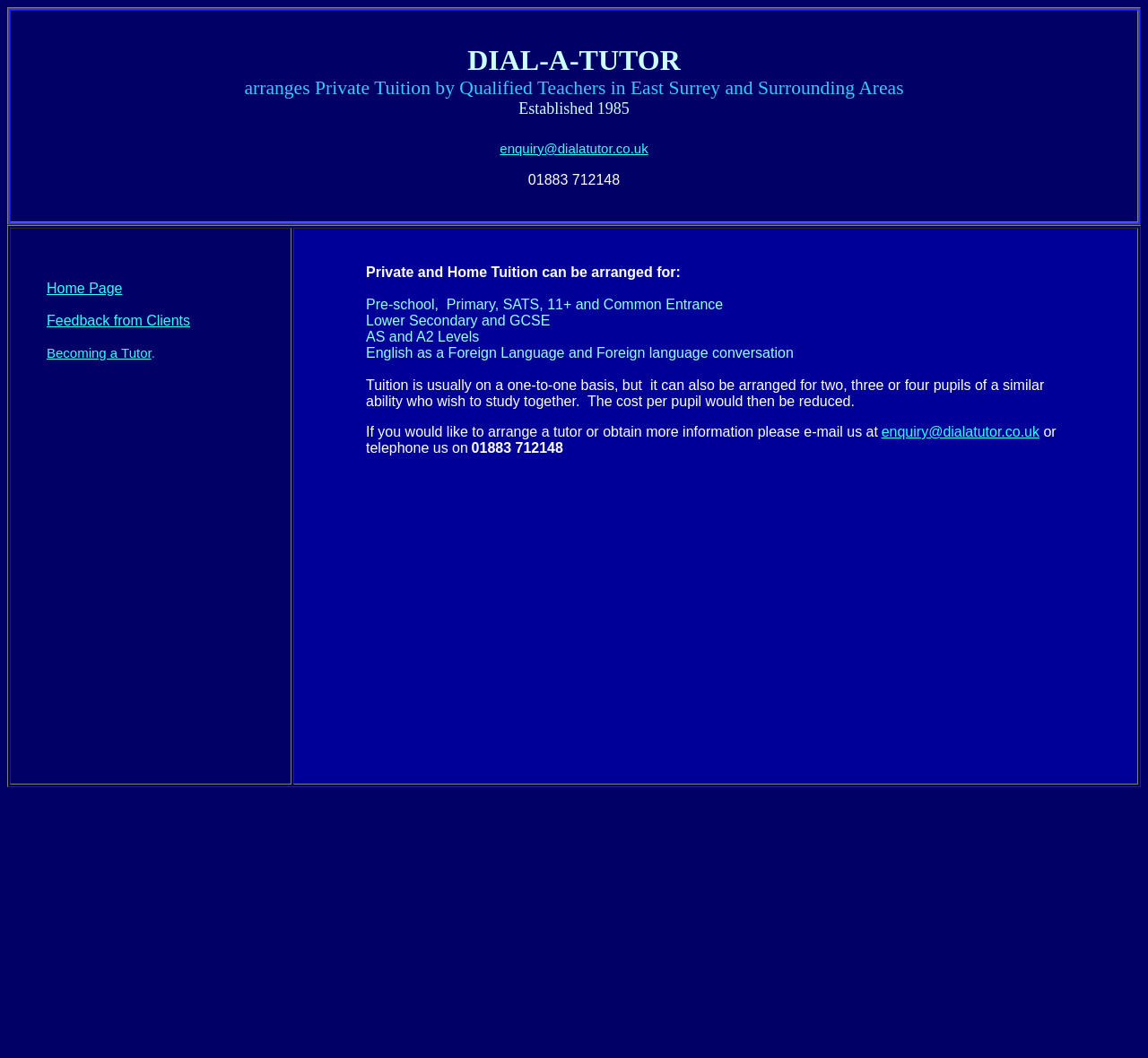Find the bounding box coordinates for the HTML element described as: "Design by Jeffers Media". The coordinates should consist of four float values between 0 and 1, i.e., [left, top, right, bottom].

None